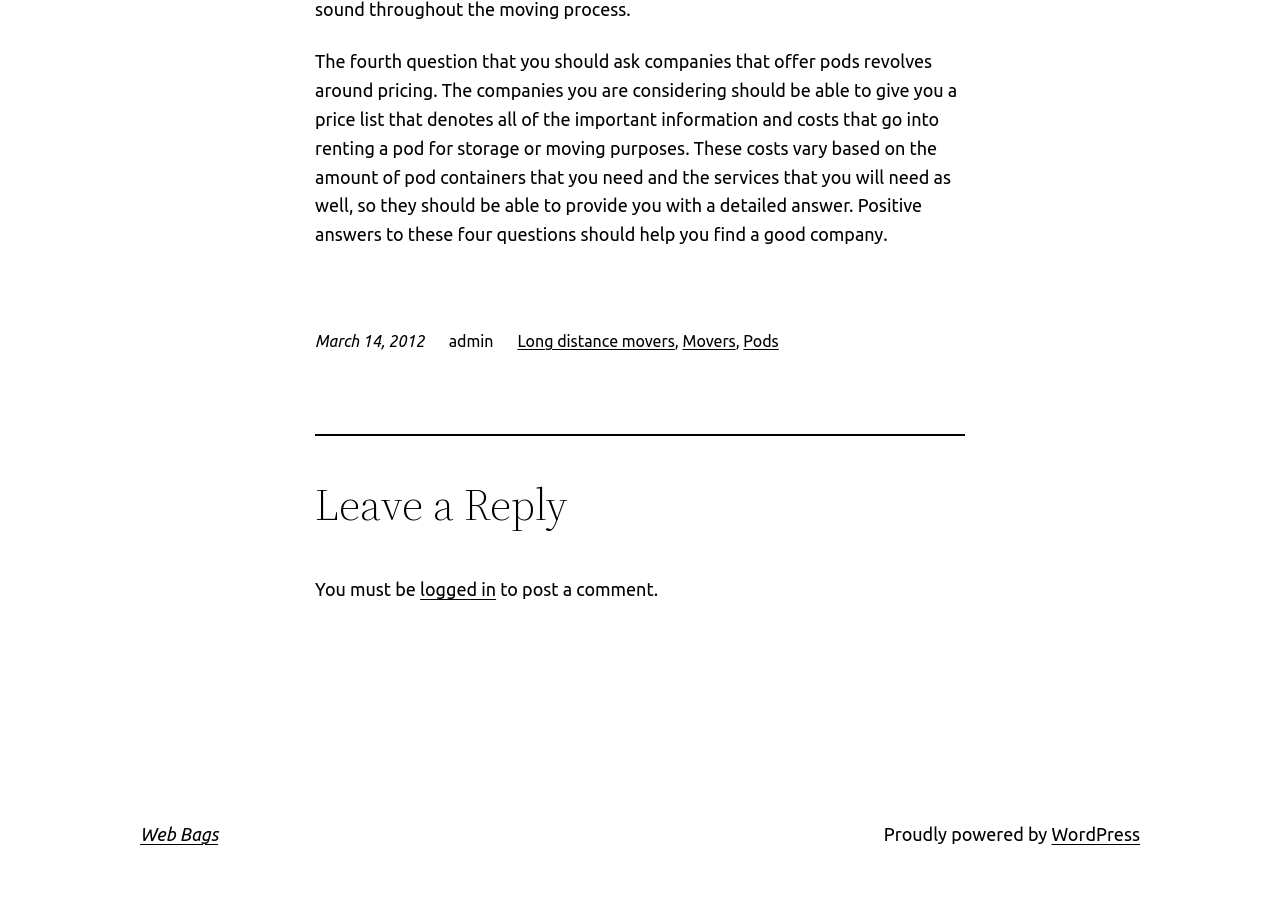Please look at the image and answer the question with a detailed explanation: What is the topic of the article?

The topic of the article can be inferred from the link elements, which are children of the root element. One of the link elements has the text content 'pods', which suggests that the article is related to pods.